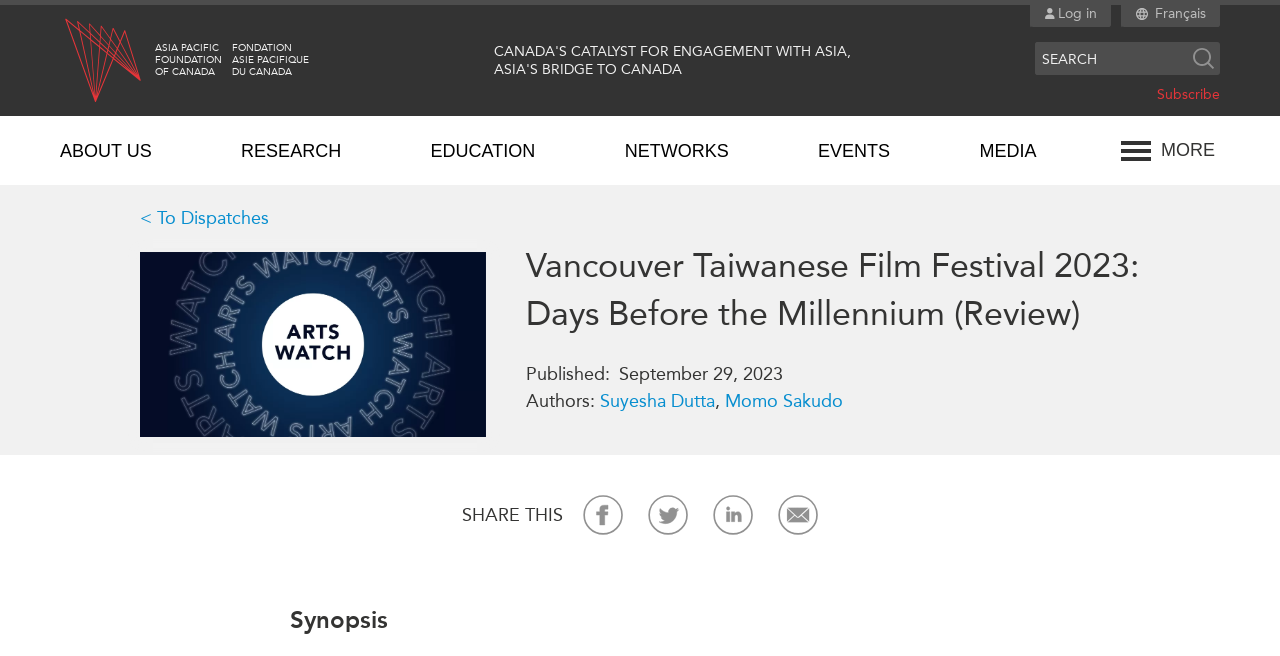Determine the bounding box coordinates of the UI element described by: "Annual Reports".

[0.023, 0.952, 0.1, 0.982]